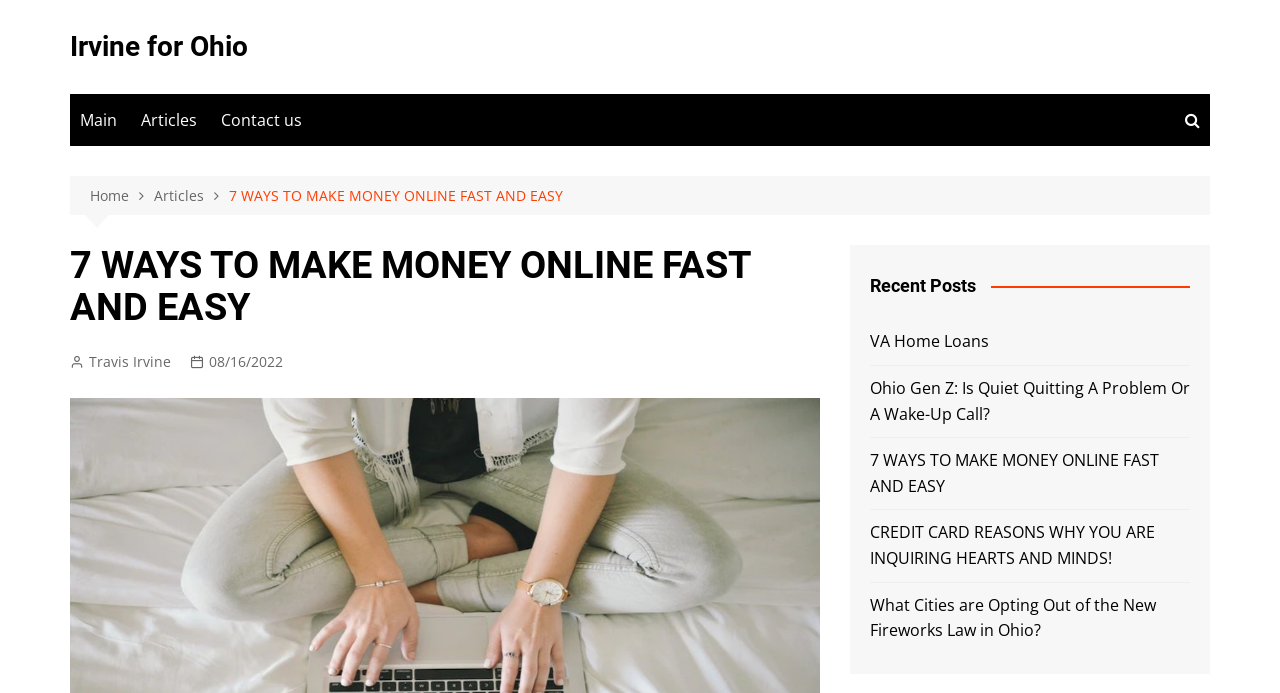Please identify the bounding box coordinates of the element's region that I should click in order to complete the following instruction: "go to home page". The bounding box coordinates consist of four float numbers between 0 and 1, i.e., [left, top, right, bottom].

[0.07, 0.266, 0.12, 0.299]